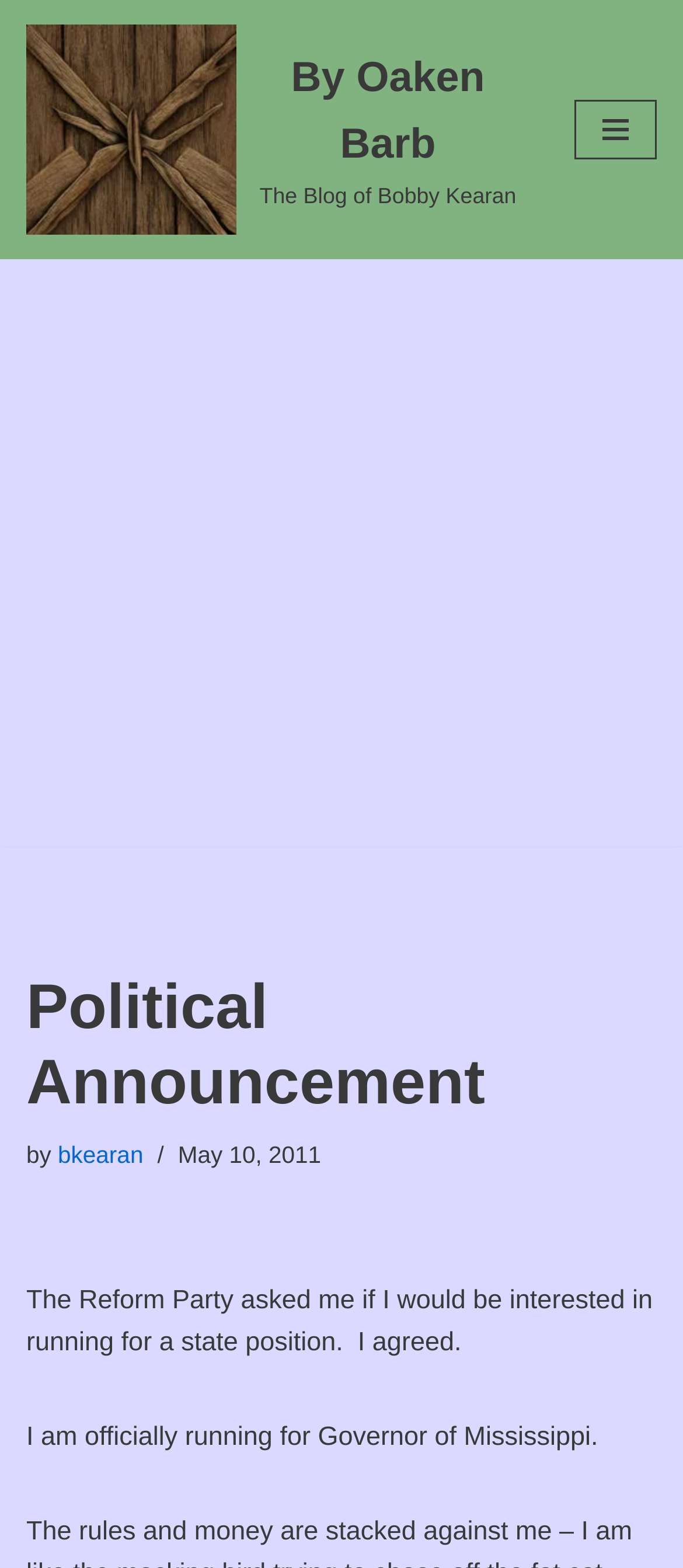Bounding box coordinates must be specified in the format (top-left x, top-left y, bottom-right x, bottom-right y). All values should be floating point numbers between 0 and 1. What are the bounding box coordinates of the UI element described as: bkearan

[0.085, 0.729, 0.21, 0.745]